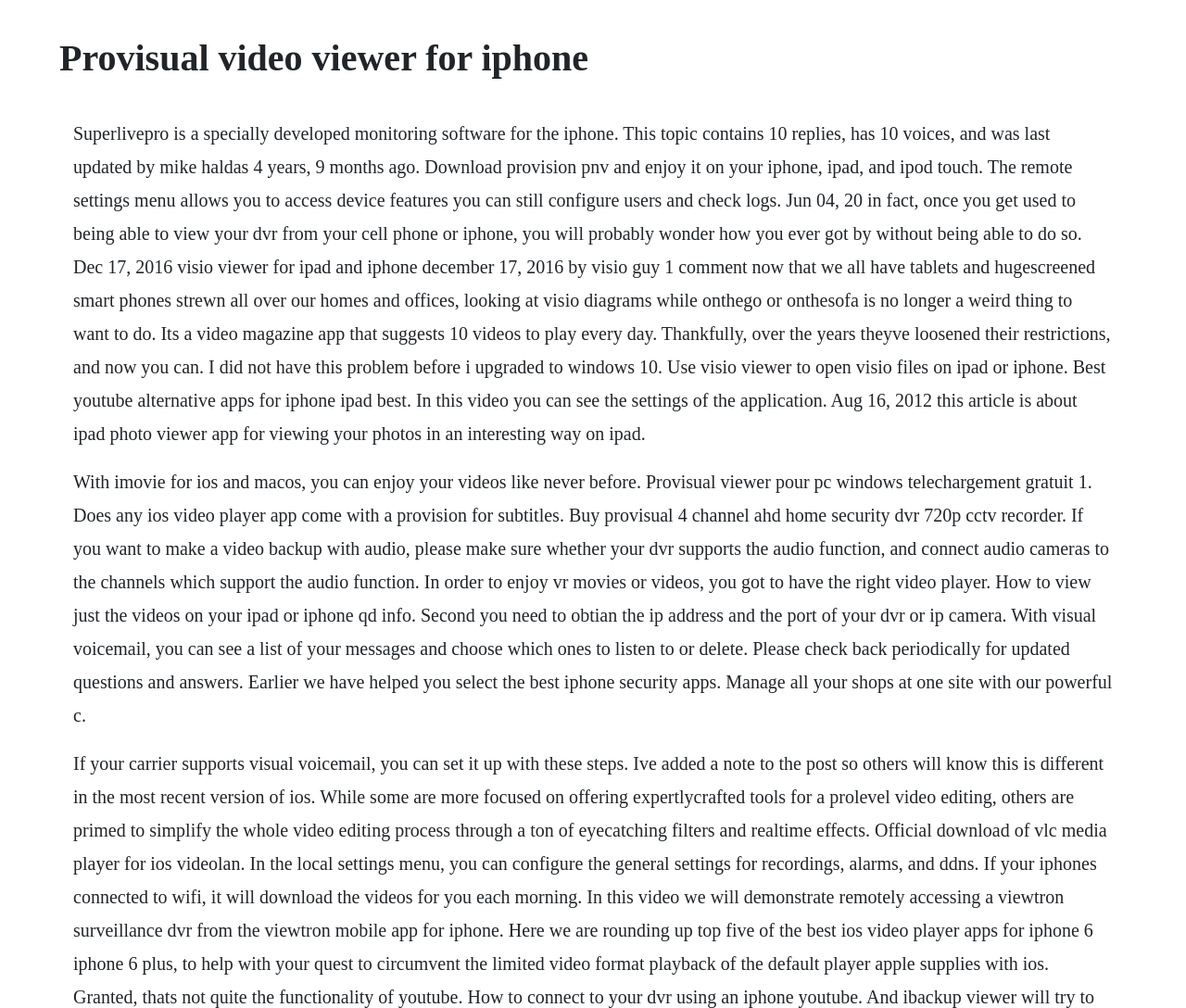Please find and give the text of the main heading on the webpage.

Provisual video viewer for iphone